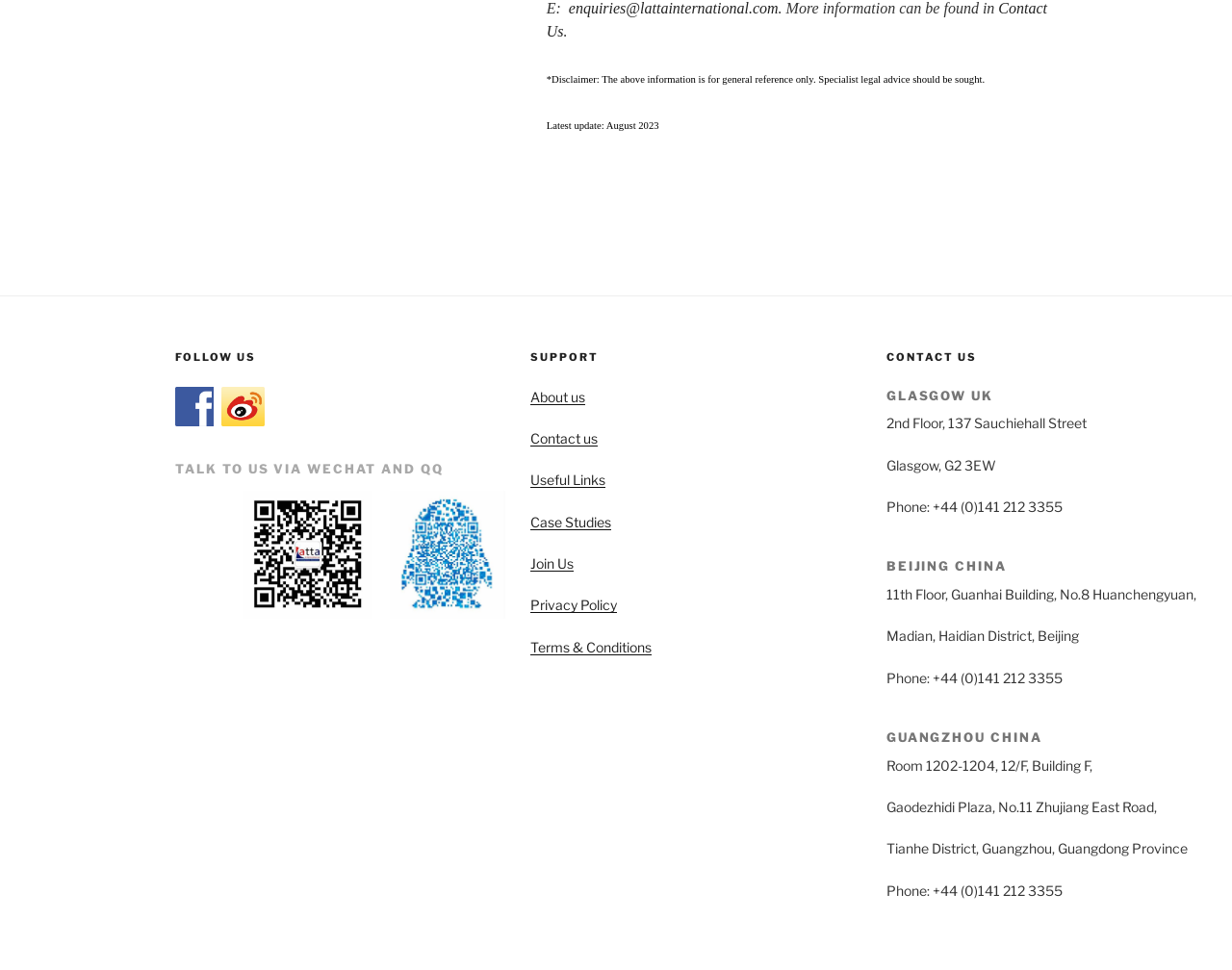Answer succinctly with a single word or phrase:
How many social media platforms are listed under 'FOLLOW US'?

2